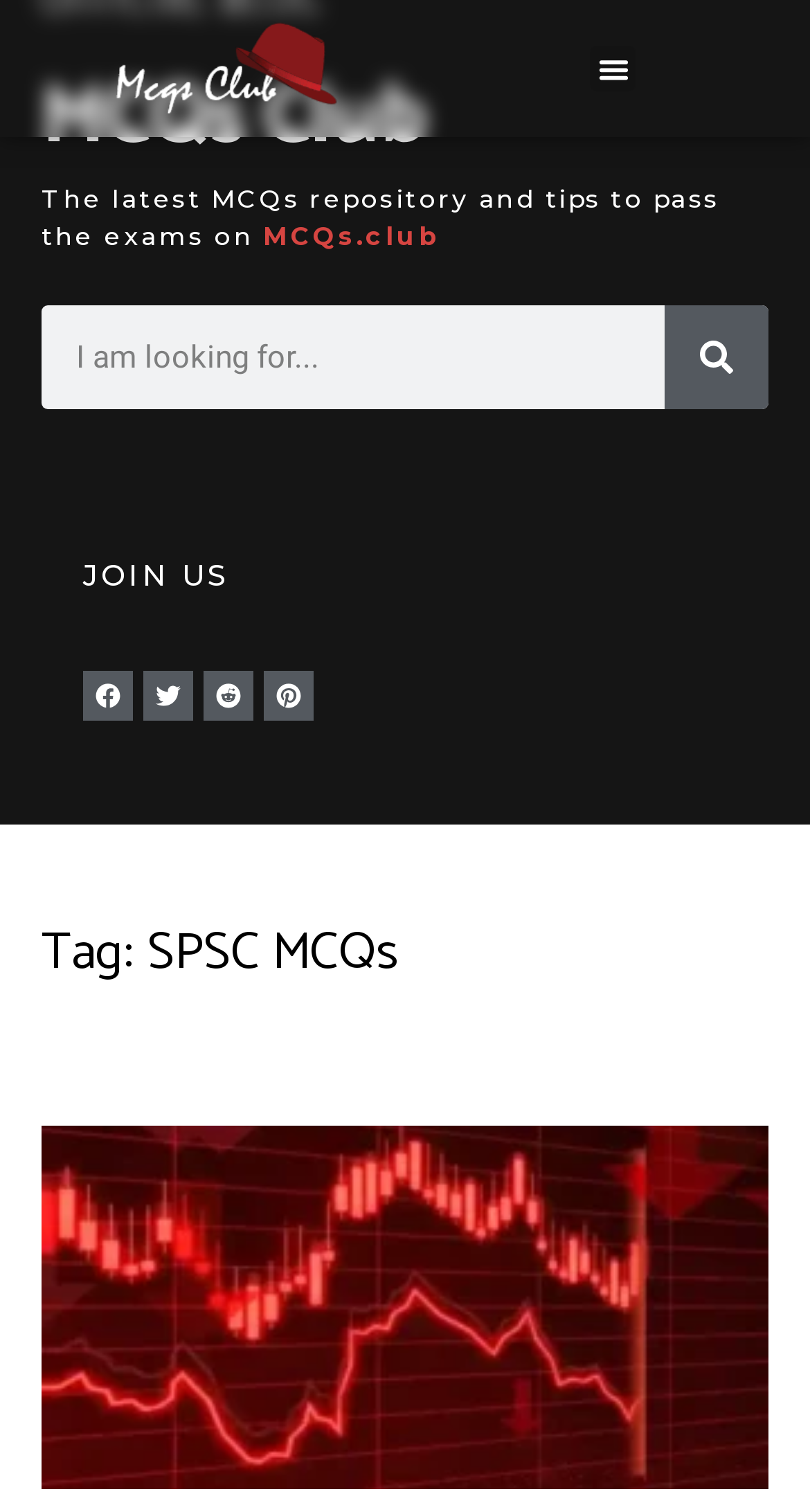Using the element description alt="MCQs Club Logo", predict the bounding box coordinates for the UI element. Provide the coordinates in (top-left x, top-left y, bottom-right x, bottom-right y) format with values ranging from 0 to 1.

[0.141, 0.014, 0.603, 0.078]